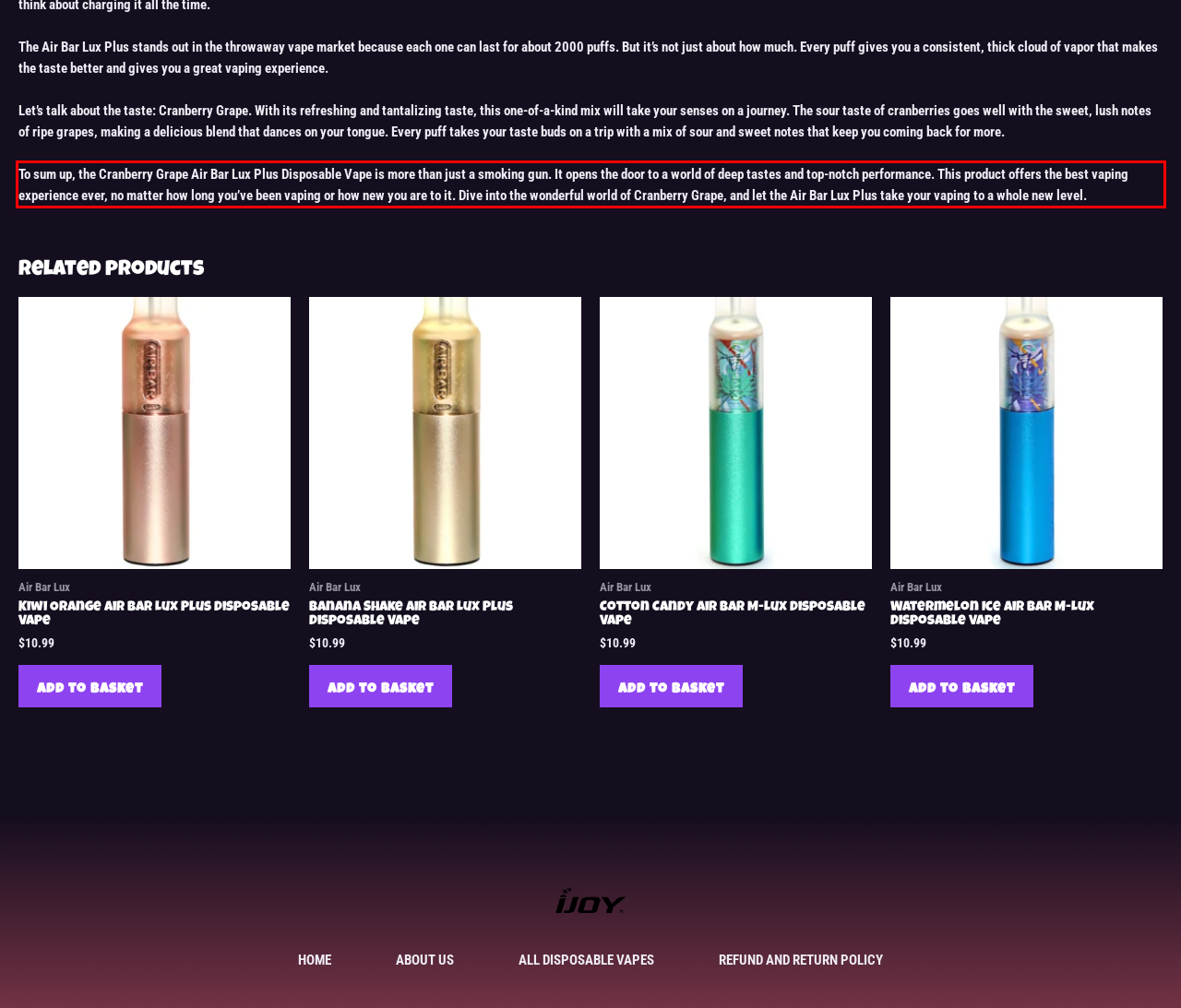Given a screenshot of a webpage with a red bounding box, please identify and retrieve the text inside the red rectangle.

To sum up, the Cranberry Grape Air Bar Lux Plus Disposable Vape is more than just a smoking gun. It opens the door to a world of deep tastes and top-notch performance. This product offers the best vaping experience ever, no matter how long you’ve been vaping or how new you are to it. Dive into the wonderful world of Cranberry Grape, and let the Air Bar Lux Plus take your vaping to a whole new level.